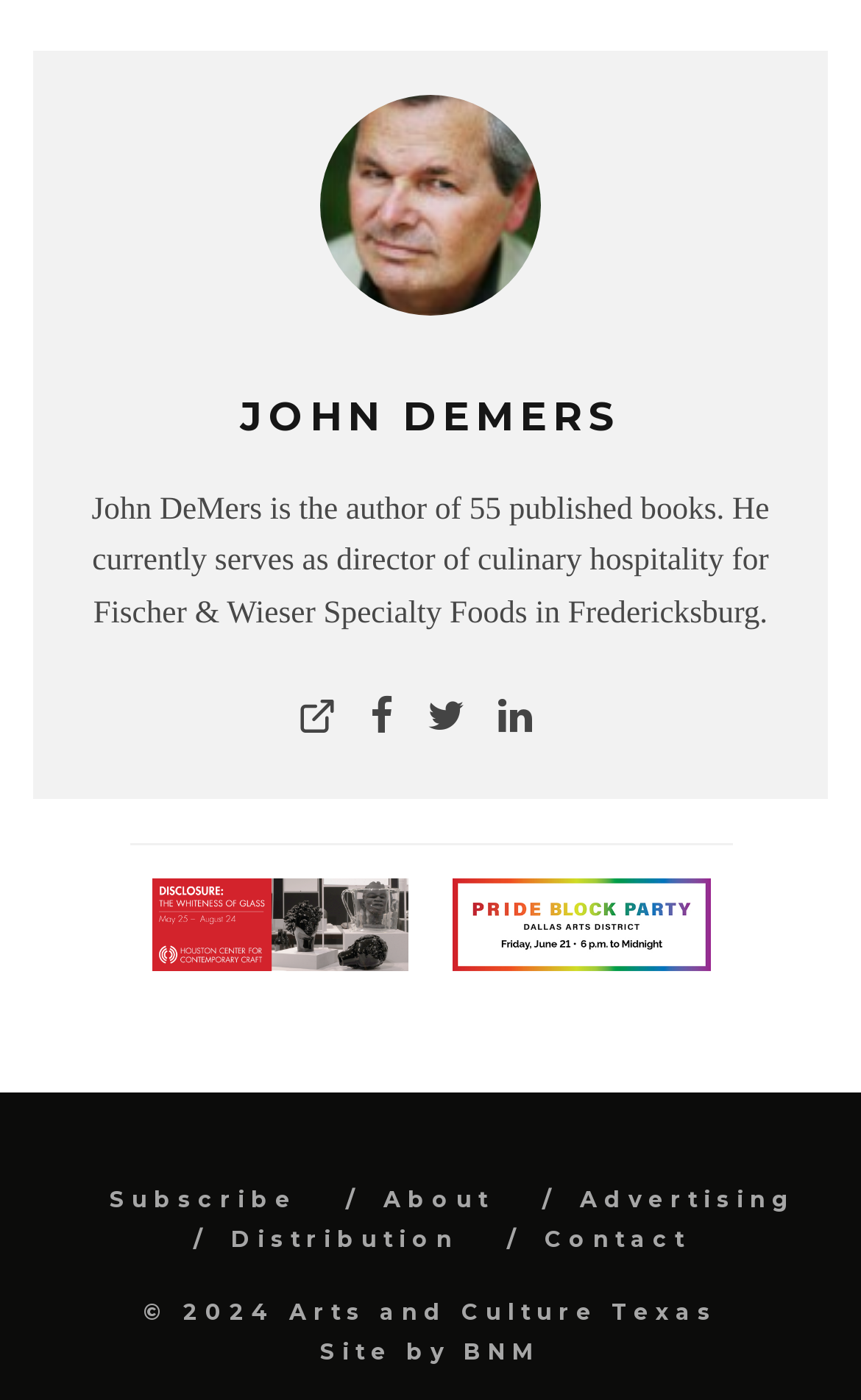Based on the image, please respond to the question with as much detail as possible:
What is the name of the company that developed the site?

The StaticText element with the text 'Site by' is followed by a link element with the text 'BNM', which suggests that BNM is the company that developed the site.